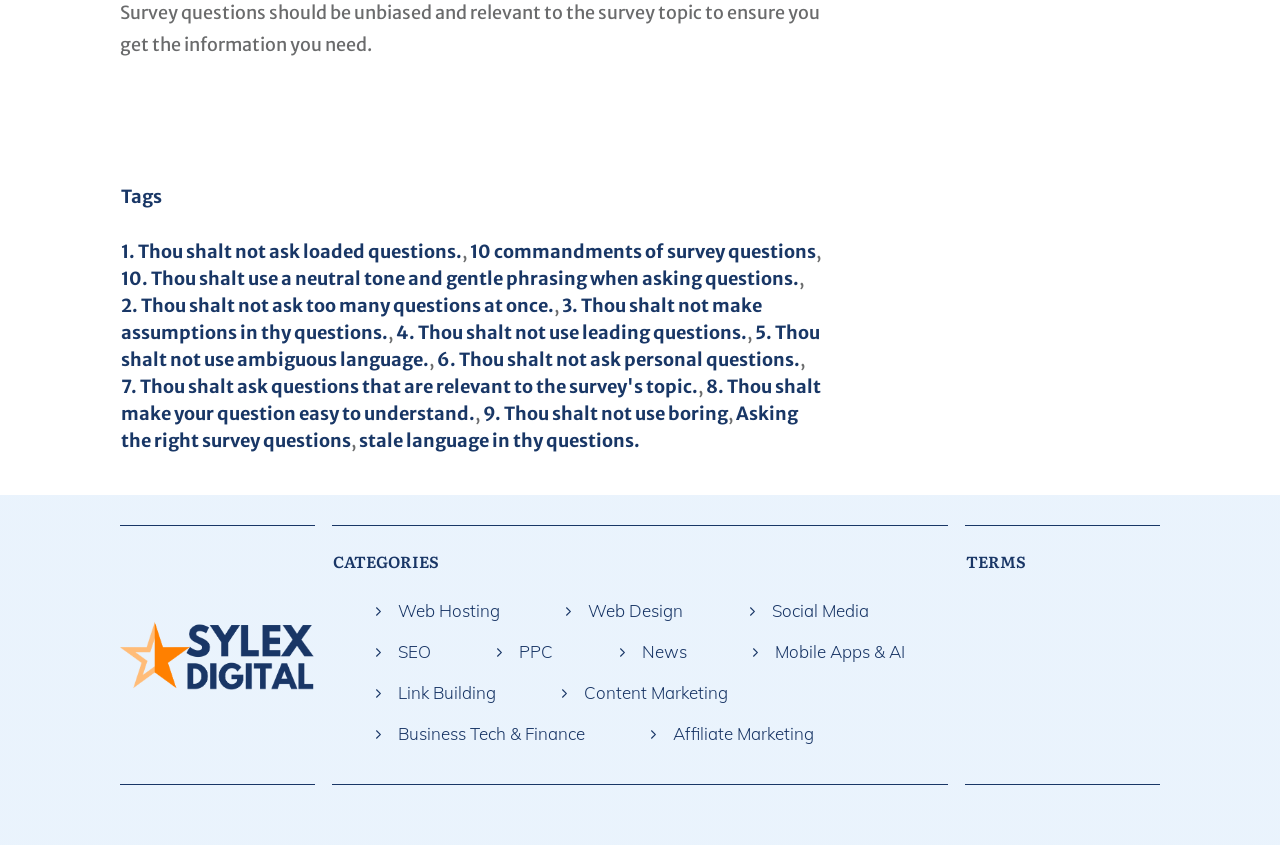How many links are there in the commandments list?
Answer the question with a detailed explanation, including all necessary information.

I counted the number of link elements in the commandments list, which are from '1. Thou shalt not ask loaded questions.' to '10. Thou shalt use a neutral tone and gentle phrasing when asking questions.'. There are 10 links in total.